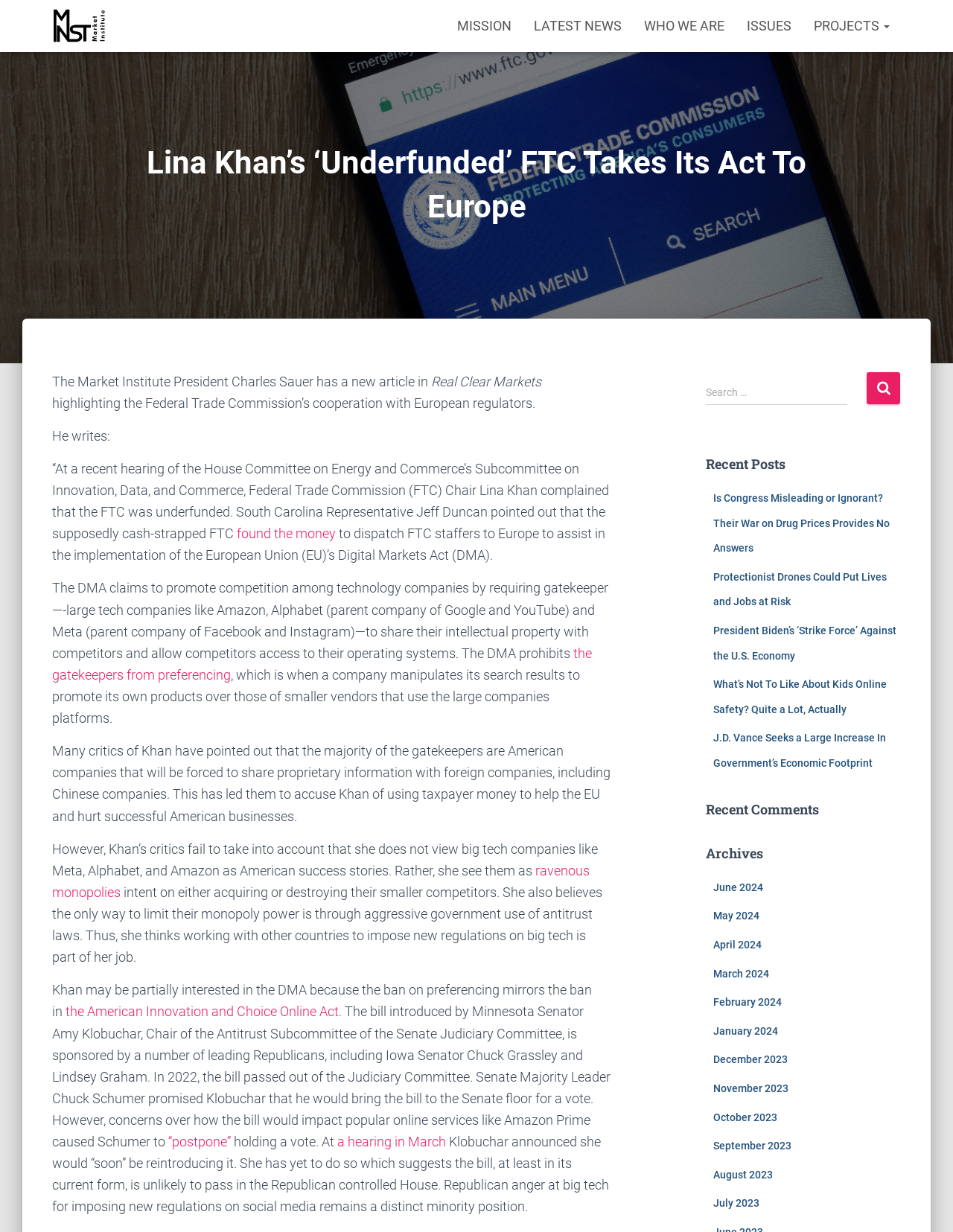Mark the bounding box of the element that matches the following description: "Issues".

[0.772, 0.006, 0.842, 0.036]